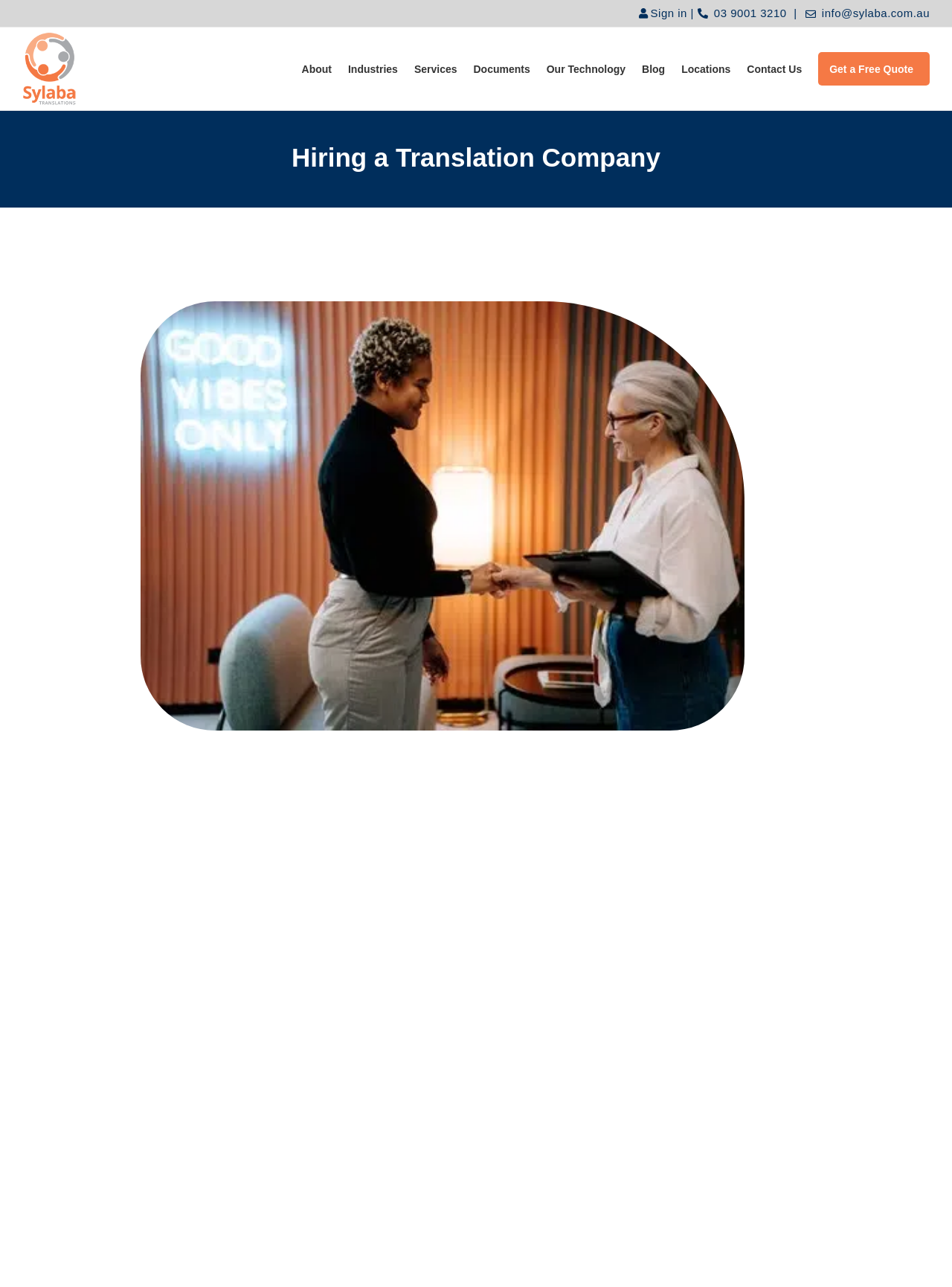Explain the webpage in detail, including its primary components.

The webpage is about hiring a translation company, specifically Sylaba Translations. At the top left corner, there is the company's logo, which is an image. Next to the logo, there is a navigation menu with links to various sections of the website, including "About", "Industries", "Services", "Documents", "Our Technology", "Blog", "Locations", and "Contact Us". 

On the top right corner, there are links to "Sign in" and a phone number "03 9001 3210", as well as an email address "info@sylaba.com.au". There is also a vertical separator line between the phone number and the email address.

Below the navigation menu, there is a heading that reads "Hiring a Translation Company". Underneath the heading, there is a large image that takes up most of the page, which is related to translation companies. 

At the bottom right corner of the page, there is a call-to-action button that says "Get a Free Quote".